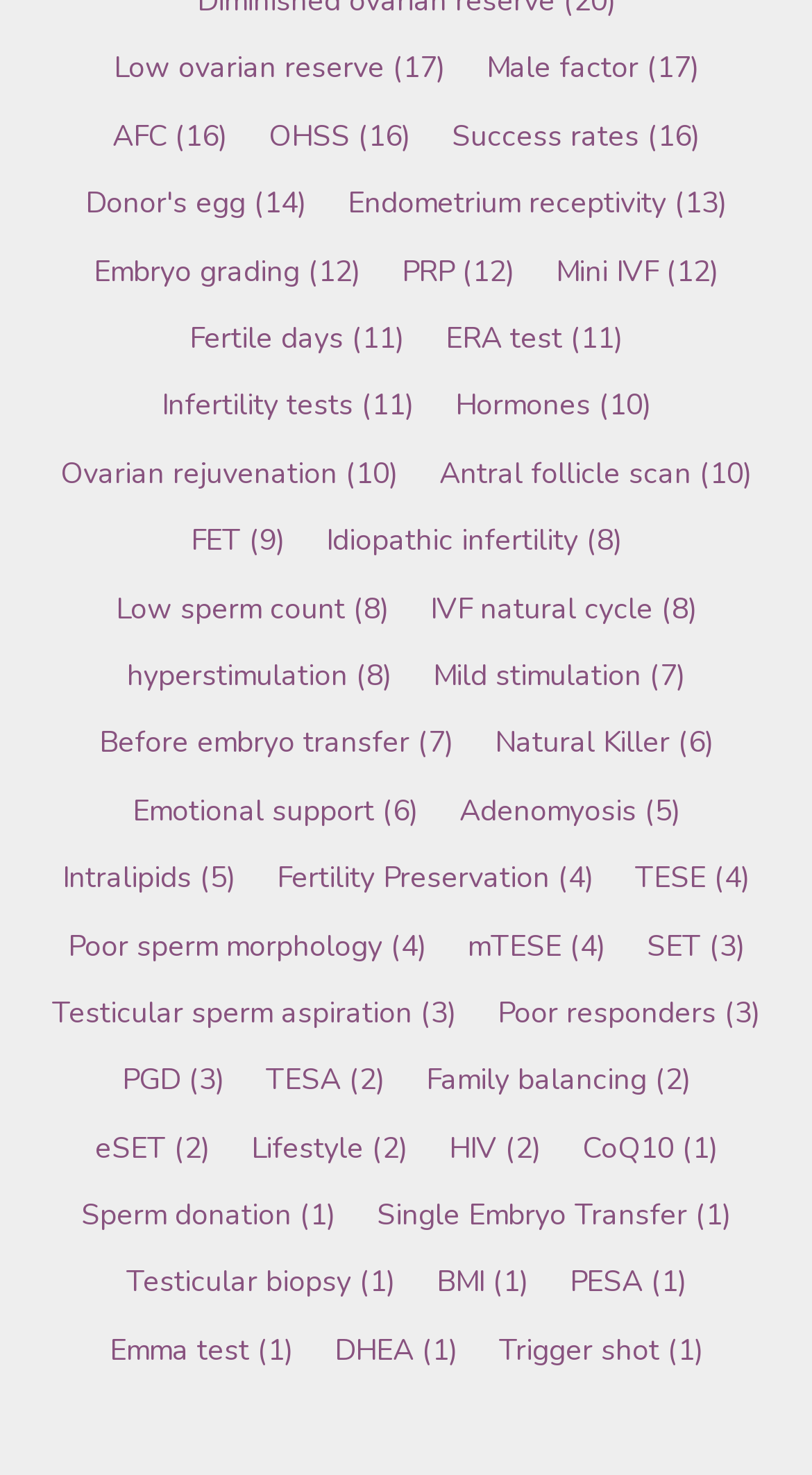Determine the bounding box coordinates of the UI element described by: "TESA (2)".

[0.327, 0.719, 0.473, 0.746]